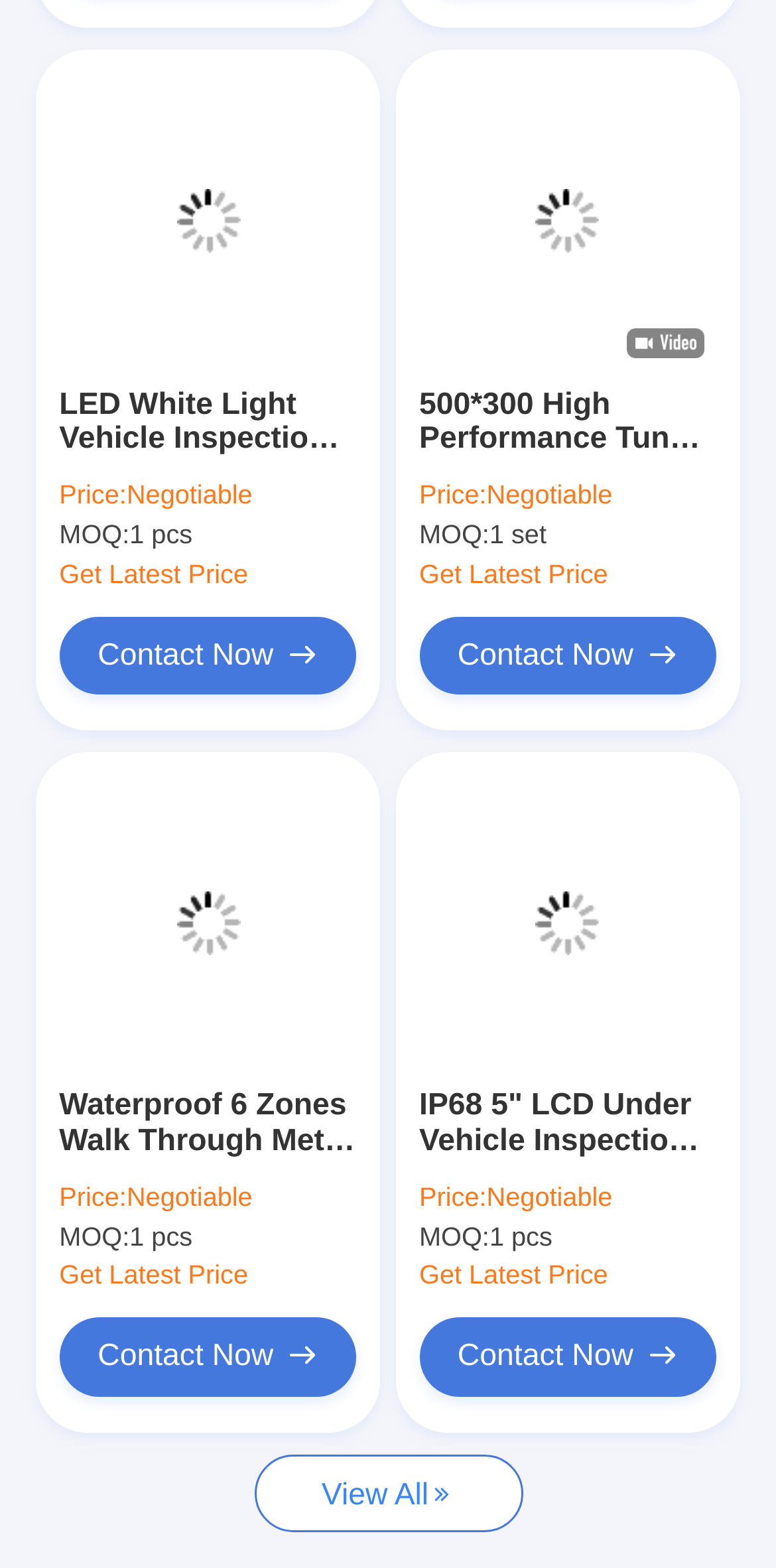Highlight the bounding box of the UI element that corresponds to this description: "Contact Now".

[0.076, 0.393, 0.46, 0.443]